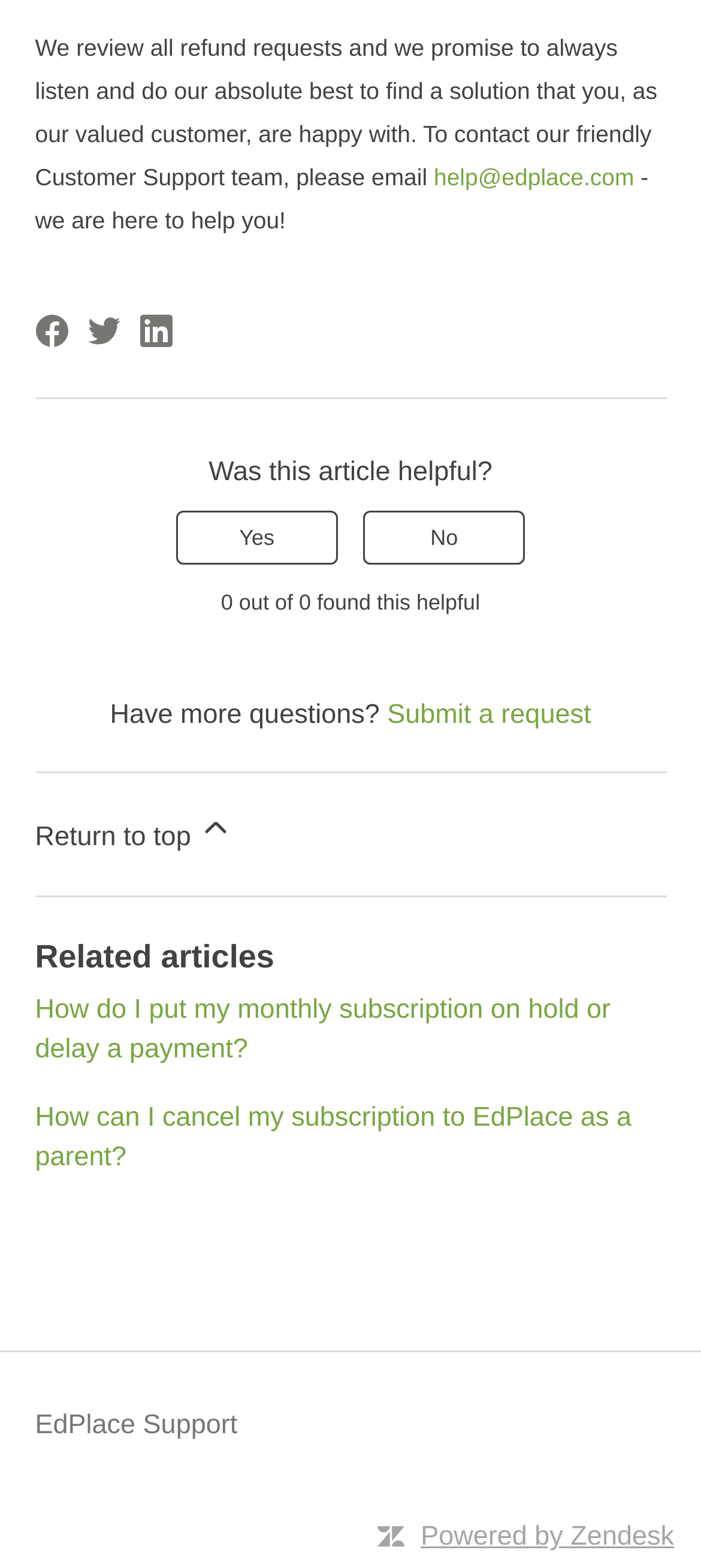Please determine the bounding box coordinates of the element to click in order to execute the following instruction: "Read related article about putting monthly subscription on hold". The coordinates should be four float numbers between 0 and 1, specified as [left, top, right, bottom].

[0.05, 0.634, 0.871, 0.679]